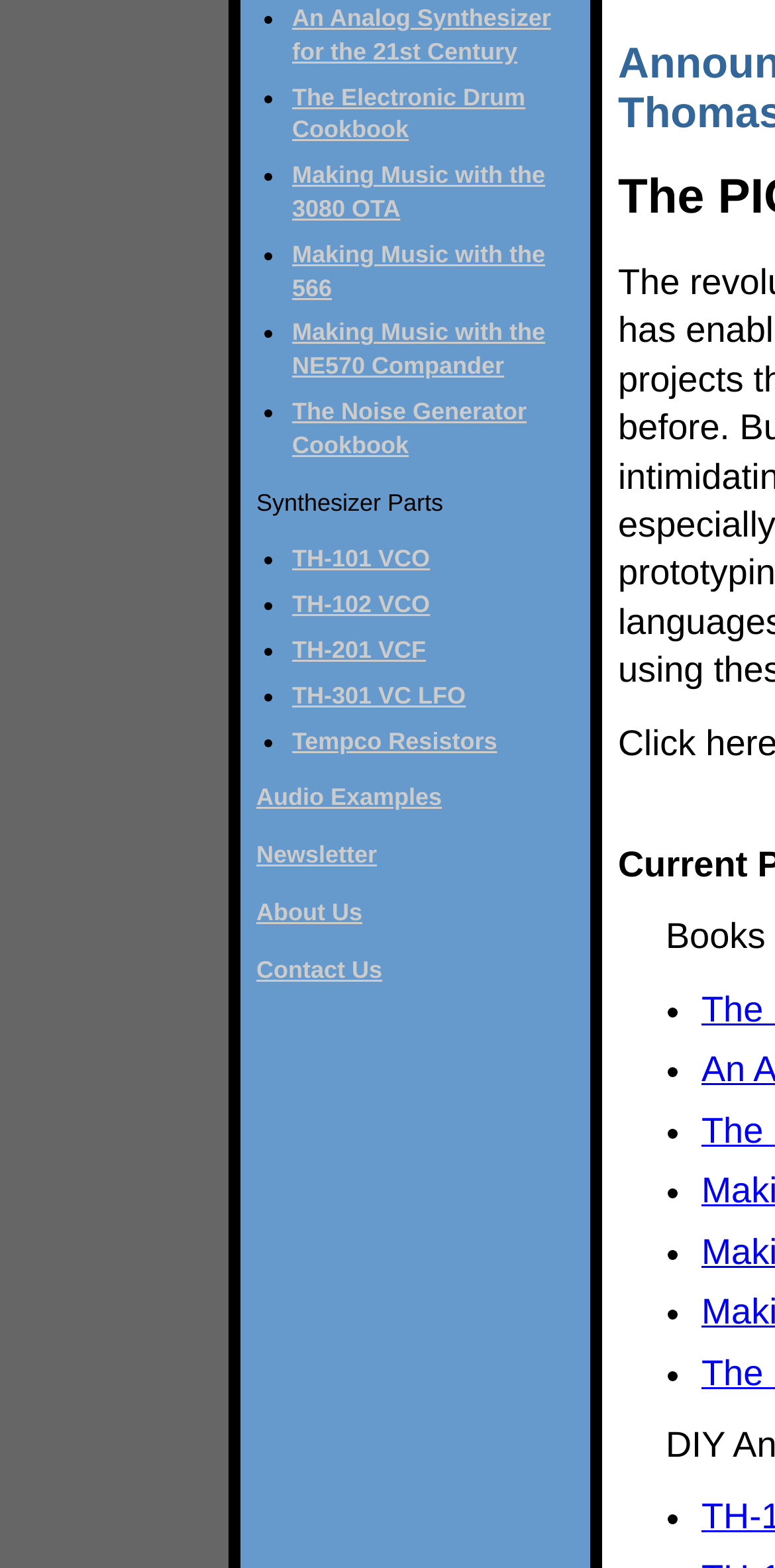Please specify the bounding box coordinates in the format (top-left x, top-left y, bottom-right x, bottom-right y), with values ranging from 0 to 1. Identify the bounding box for the UI component described as follows: The Electronic Drum Cookbook

[0.377, 0.053, 0.678, 0.092]